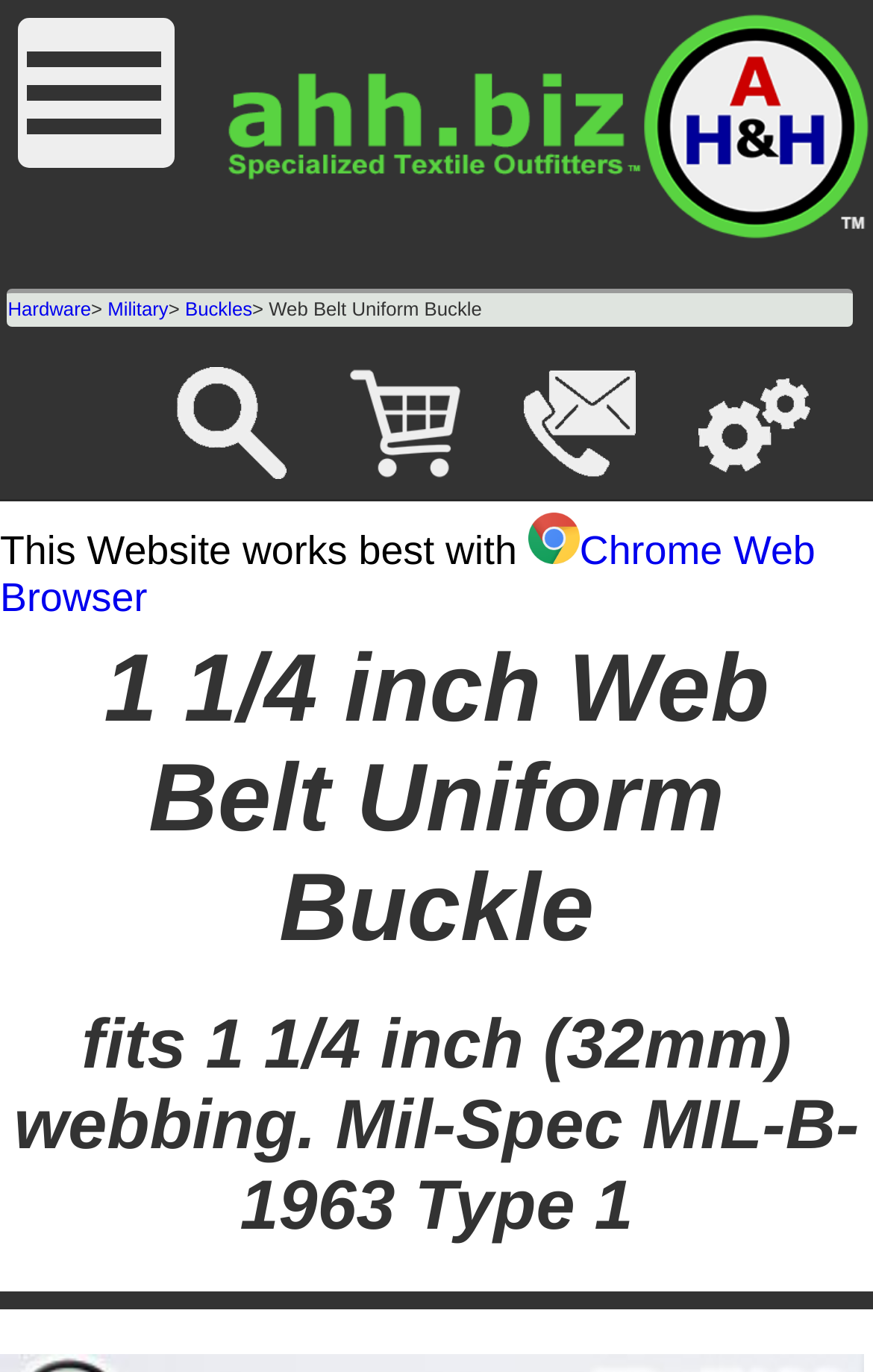What is the purpose of the 'Ordering Information' image?
Based on the image, answer the question in a detailed manner.

The image 'Ordering Information' is likely a link or a button that provides information on how to order the Web Belt Uniform Buckle, based on its name and position on the webpage.